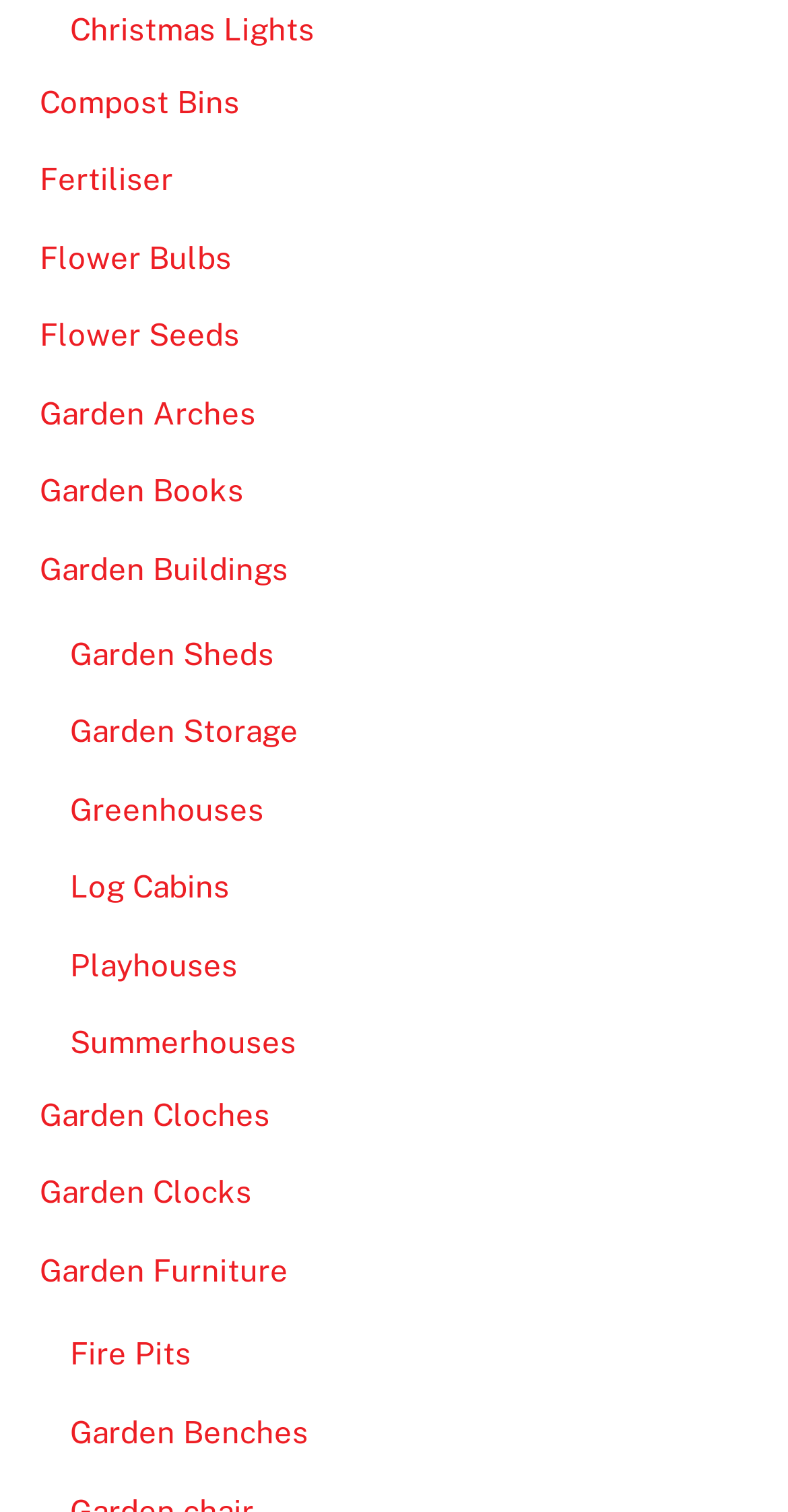Extract the bounding box coordinates for the UI element described as: "Flower Bulbs".

[0.05, 0.159, 0.294, 0.182]